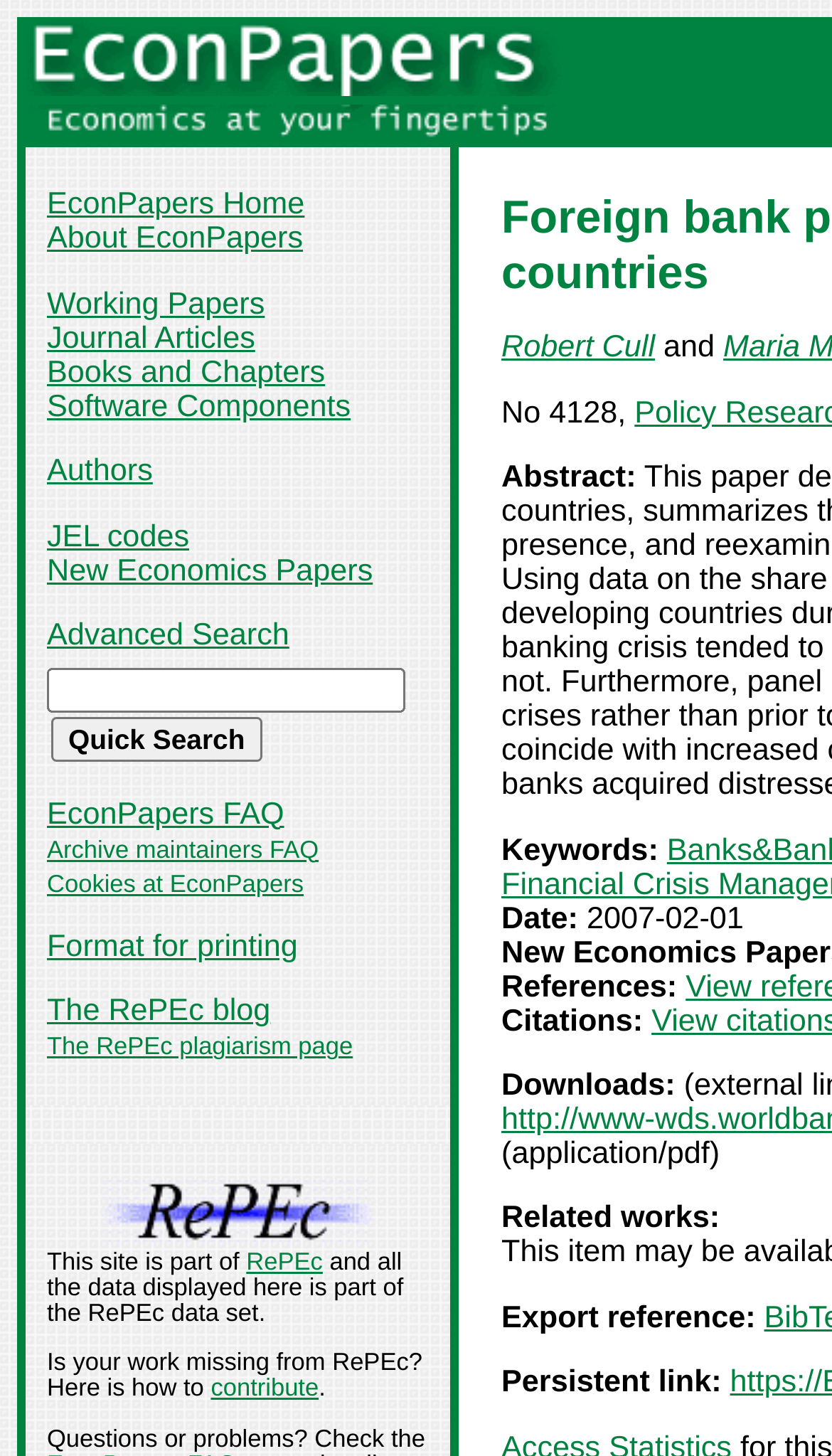Find the bounding box coordinates of the area that needs to be clicked in order to achieve the following instruction: "Quick search for economics papers". The coordinates should be specified as four float numbers between 0 and 1, i.e., [left, top, right, bottom].

[0.062, 0.493, 0.315, 0.523]